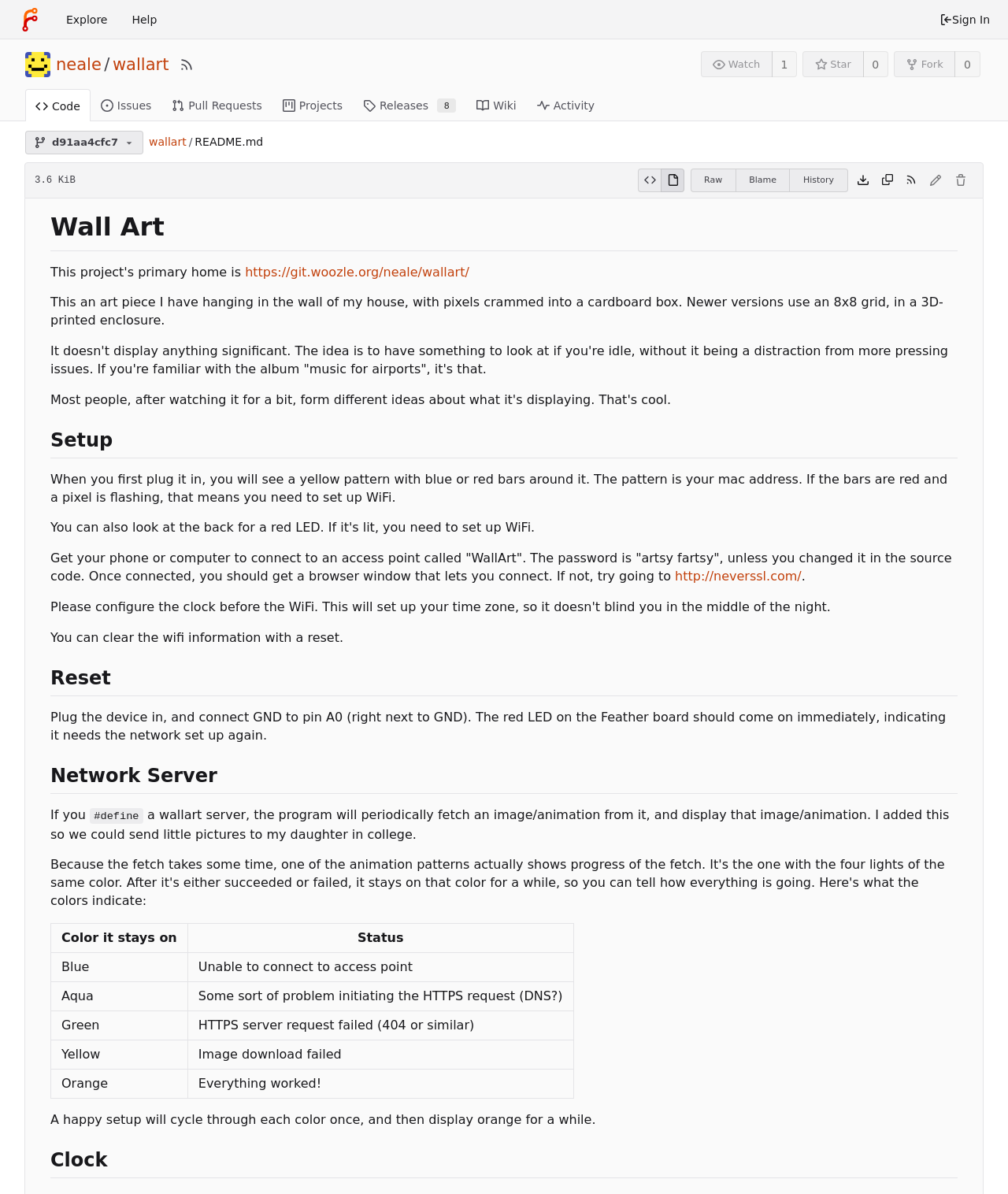Given the element description Apple Product Security PGP Key, specify the bounding box coordinates of the corresponding UI element in the format (top-left x, top-left y, bottom-right x, bottom-right y). All values must be between 0 and 1.

None